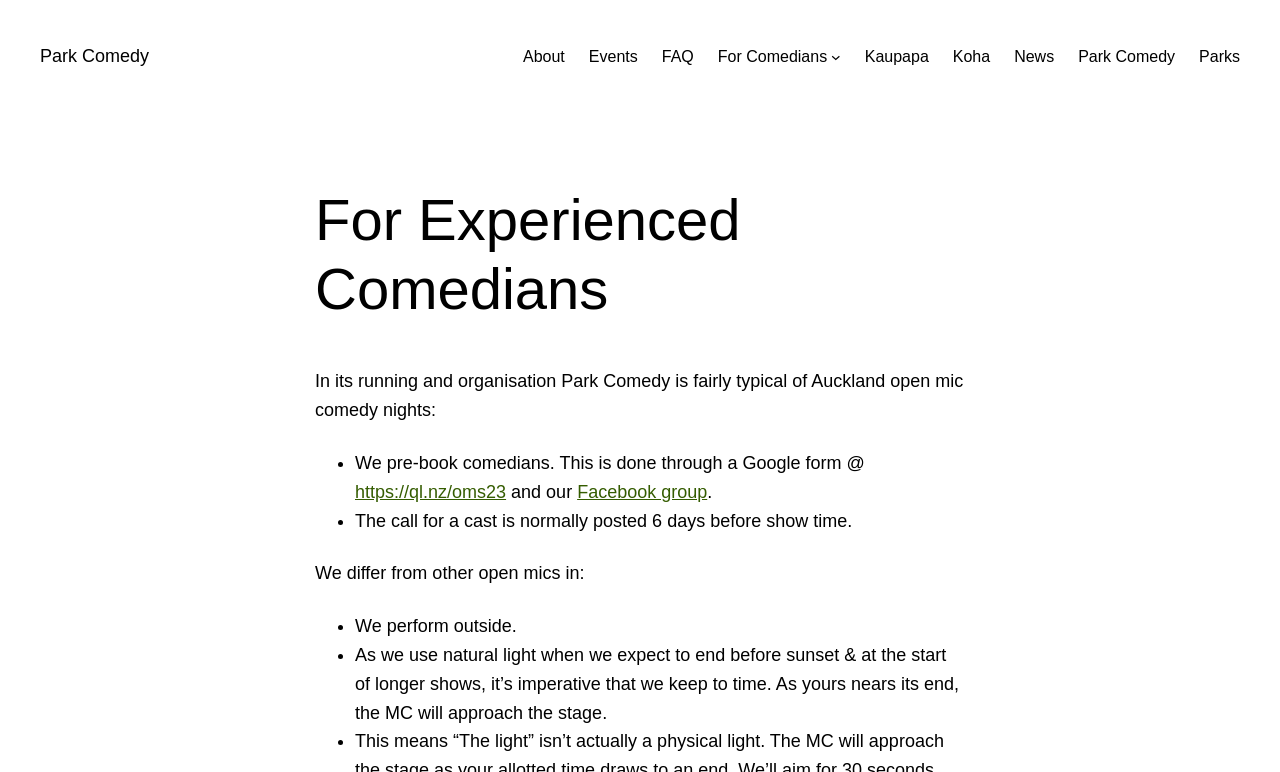Identify the primary heading of the webpage and provide its text.

For Experienced Comedians